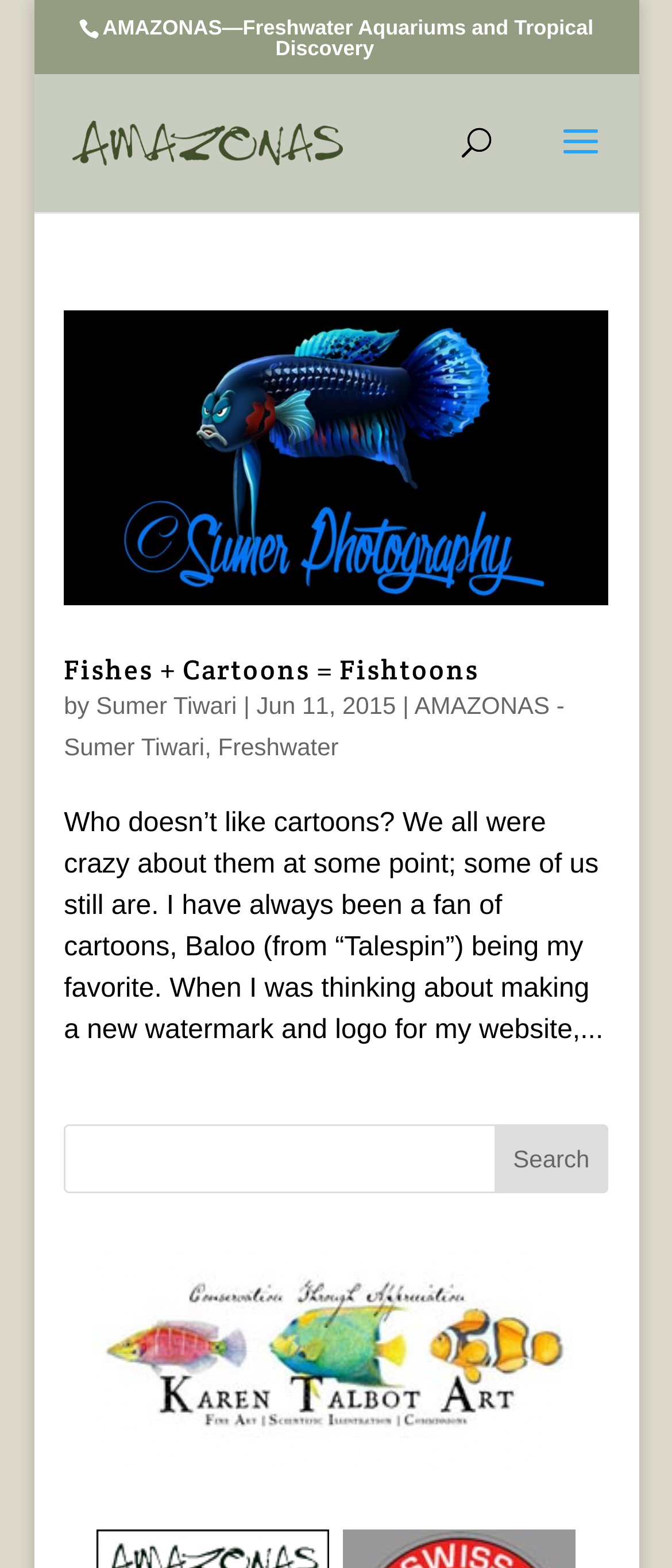Please find the bounding box coordinates of the section that needs to be clicked to achieve this instruction: "Click on advertisement".

[0.137, 0.794, 0.863, 0.942]